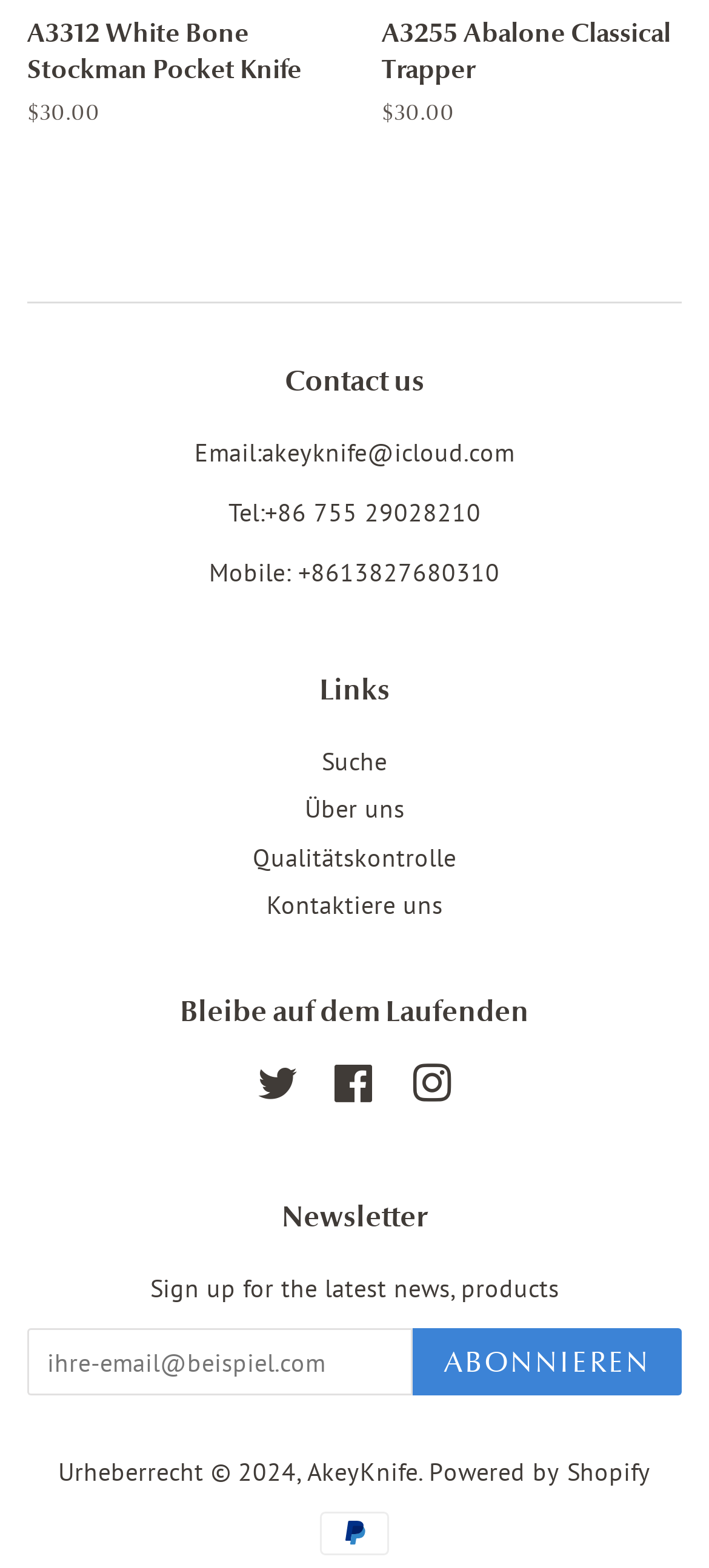Can you pinpoint the bounding box coordinates for the clickable element required for this instruction: "Subscribe to the newsletter"? The coordinates should be four float numbers between 0 and 1, i.e., [left, top, right, bottom].

[0.582, 0.847, 0.962, 0.89]